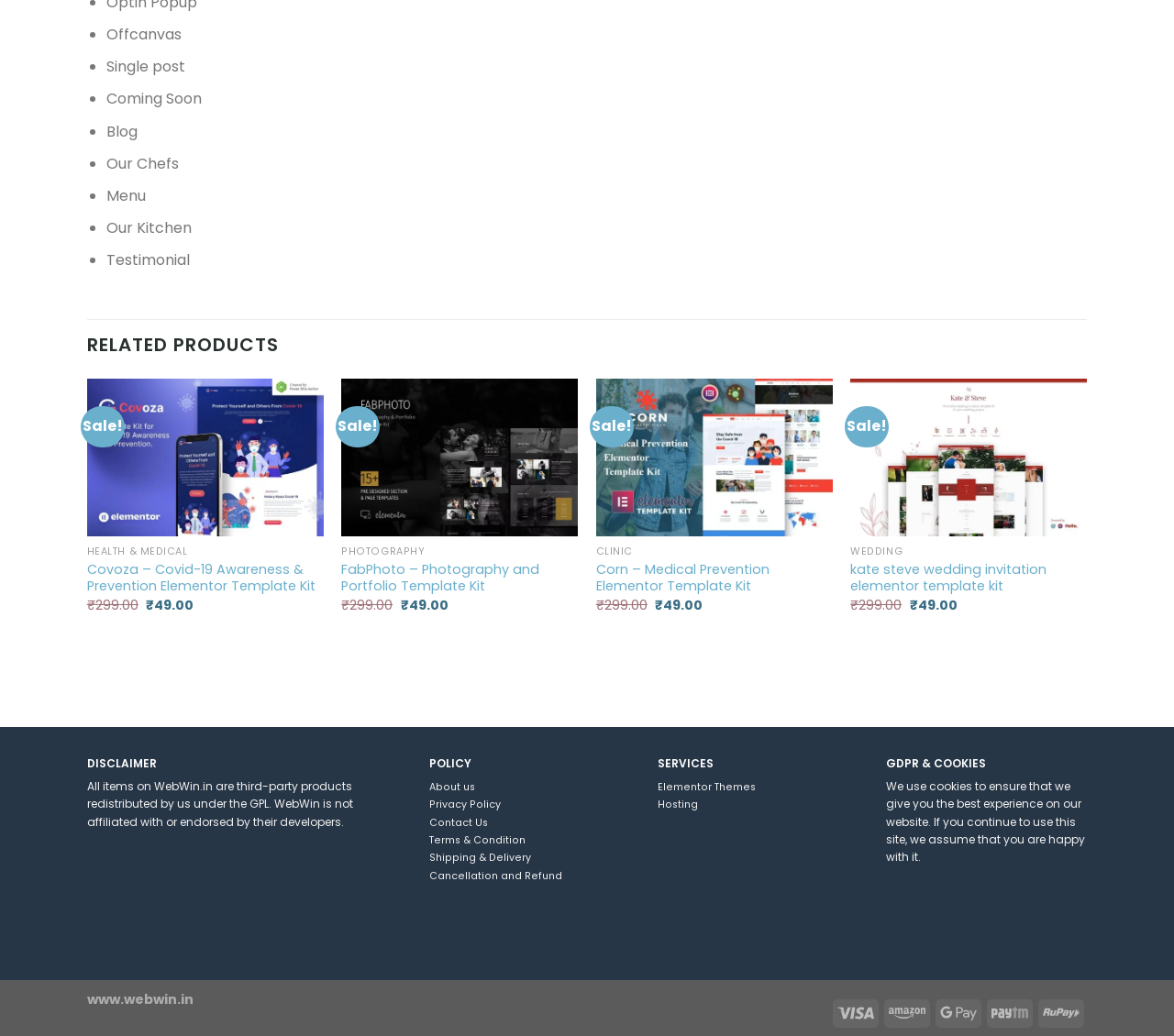Bounding box coordinates are specified in the format (top-left x, top-left y, bottom-right x, bottom-right y). All values are floating point numbers bounded between 0 and 1. Please provide the bounding box coordinate of the region this sentence describes: Quick View

[0.074, 0.518, 0.276, 0.548]